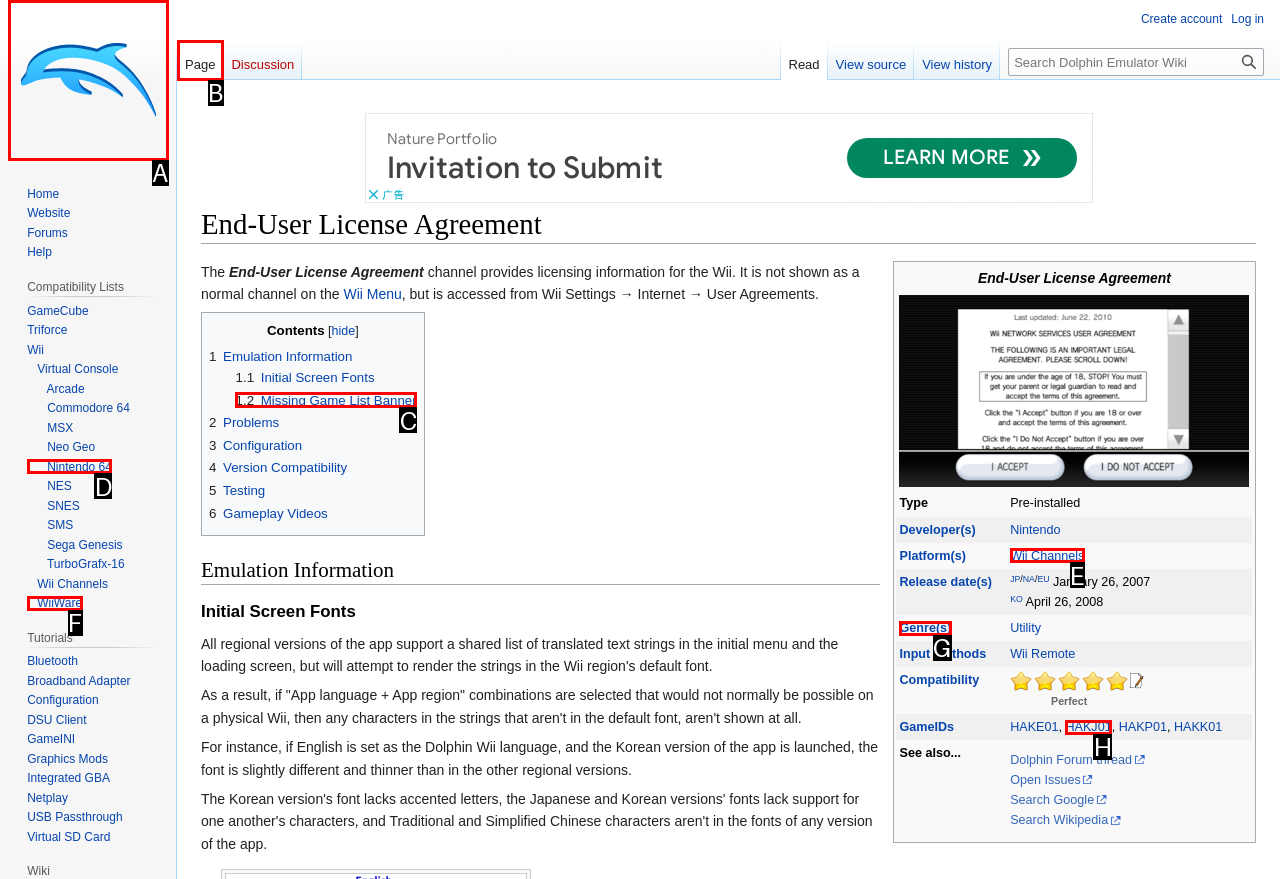Select the HTML element that matches the description: title="Visit the main page"
Respond with the letter of the correct choice from the given options directly.

A